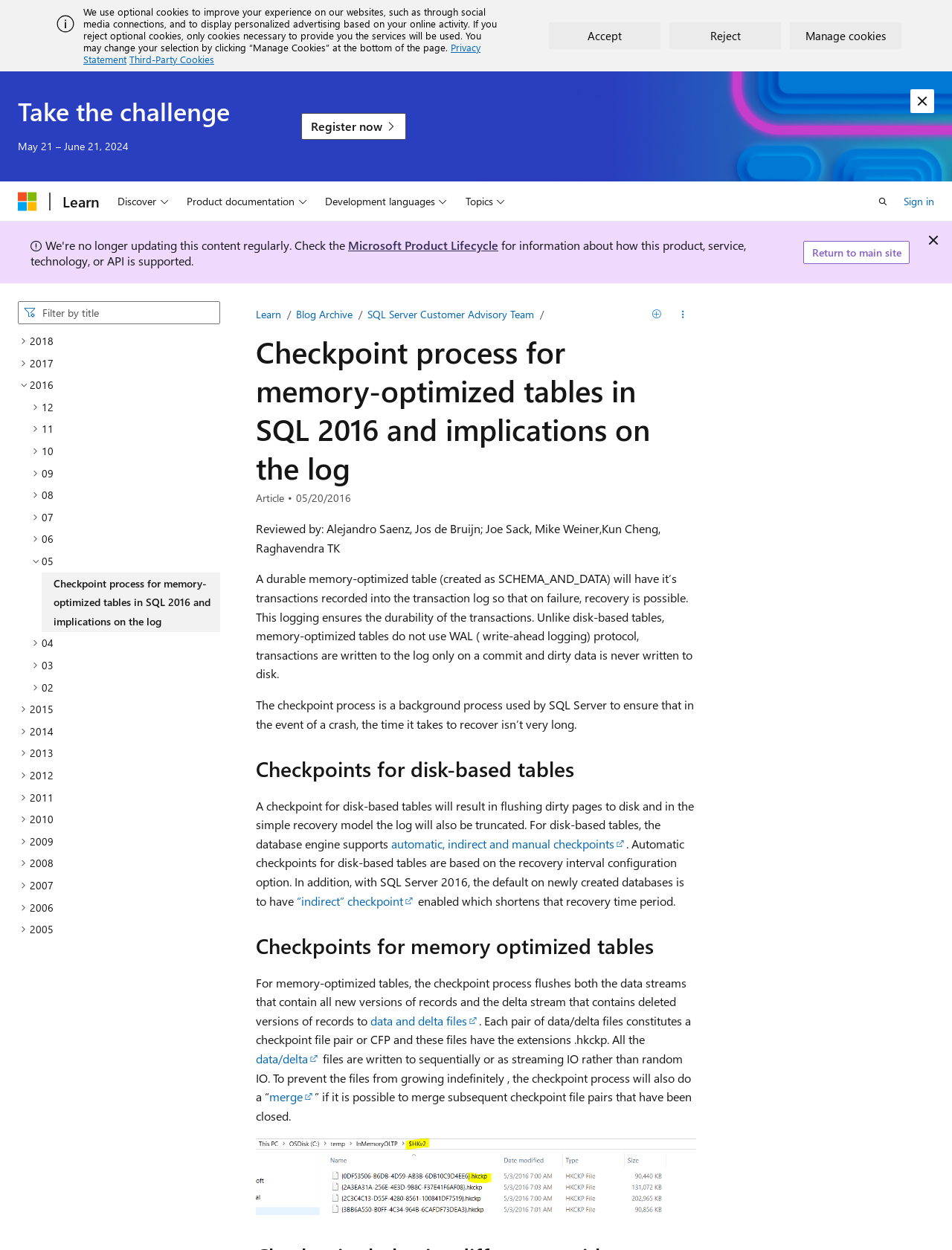Find and specify the bounding box coordinates that correspond to the clickable region for the instruction: "Visit Twitter".

None